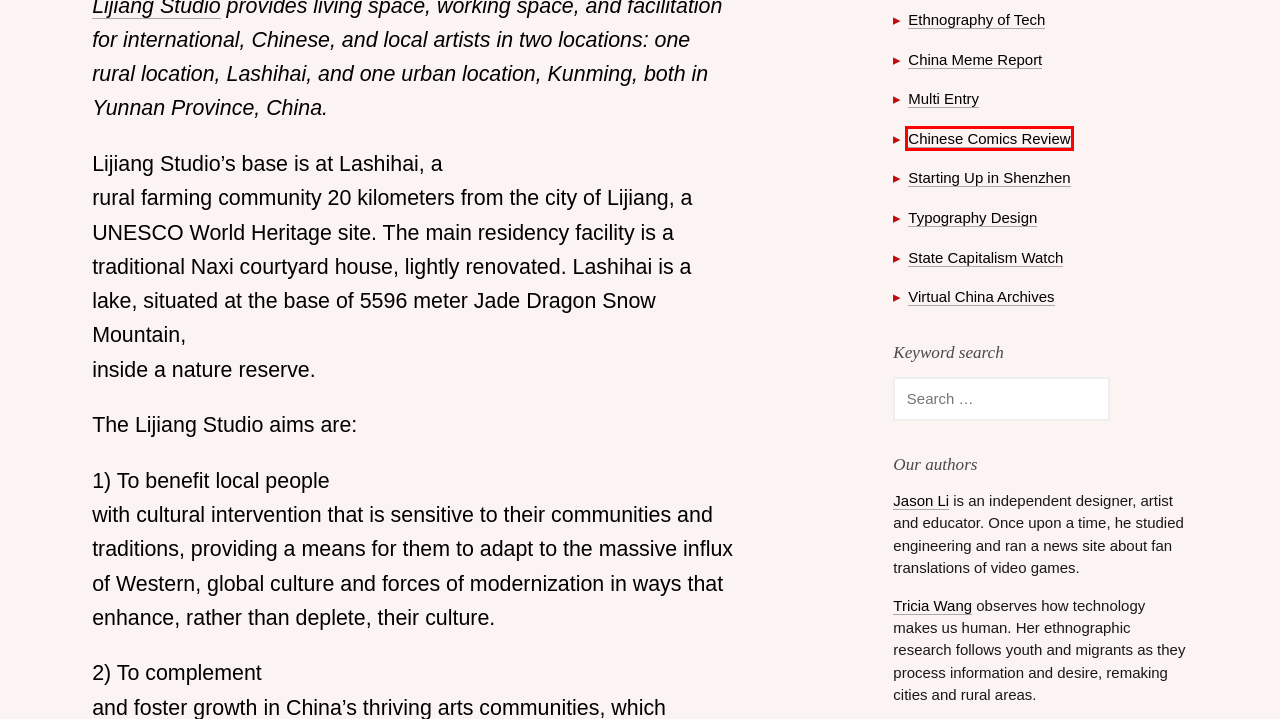You are given a screenshot depicting a webpage with a red bounding box around a UI element. Select the description that best corresponds to the new webpage after clicking the selected element. Here are the choices:
A. Typography Design – 八八吧 · 88 Bar
B. About Jason Li
C. Tricia Wang
D. China Meme Report – 八八吧 · 88 Bar
E. Ethnography of Tech – 八八吧 · 88 Bar
F. Starting Up in Shenzhen – 八八吧 · 88 Bar
G. State Capitalism Watch – 八八吧 · 88 Bar
H. Chinese Comics Review – 八八吧 · 88 Bar

H